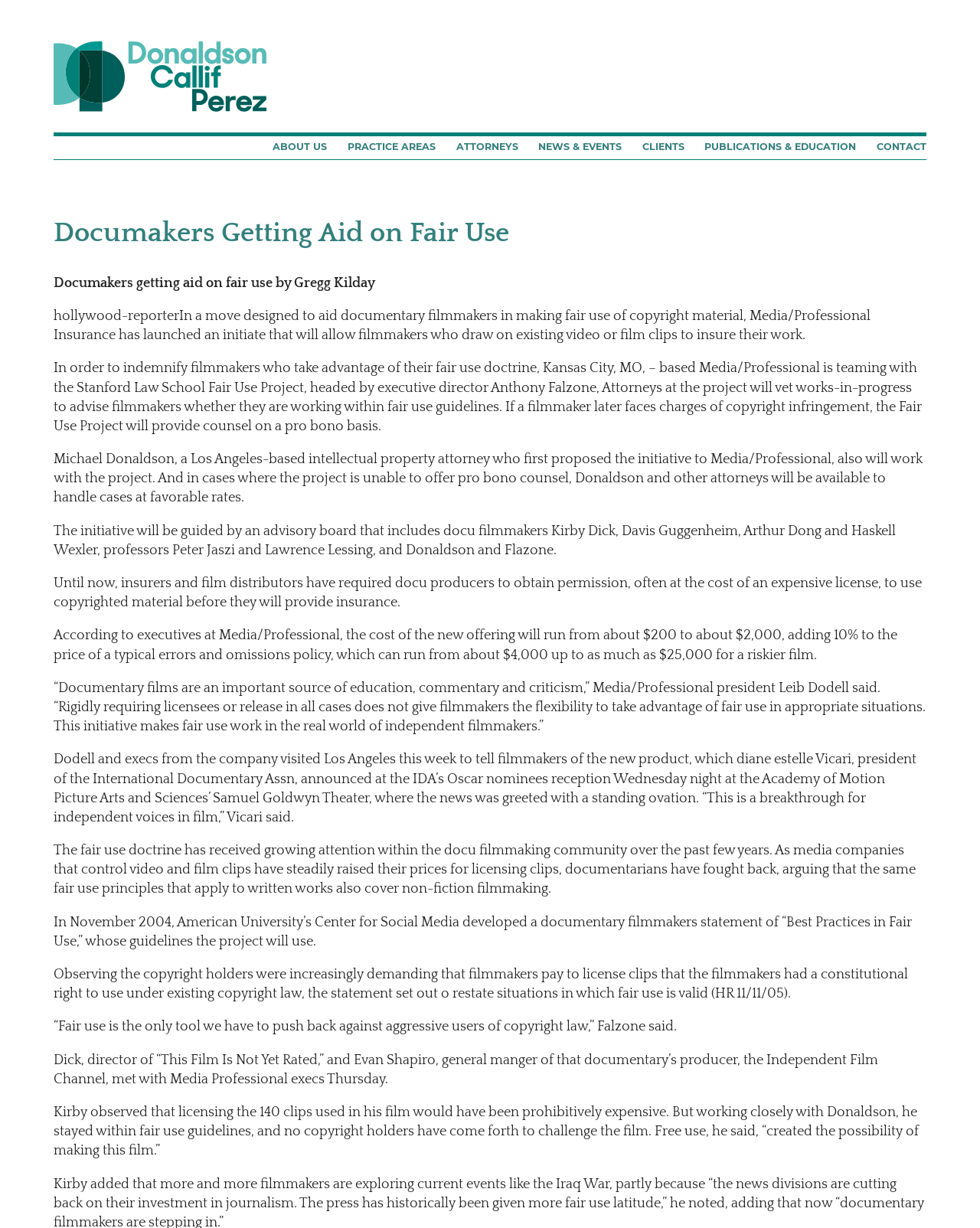Based on the image, provide a detailed response to the question:
Who is the executive director of the Stanford Law School Fair Use Project?

I found the answer by reading the StaticText element that mentions 'Anthony Falzone, Attorneys at the project will vet works-in-progress to advise filmmakers whether they are working within fair use guidelines.'